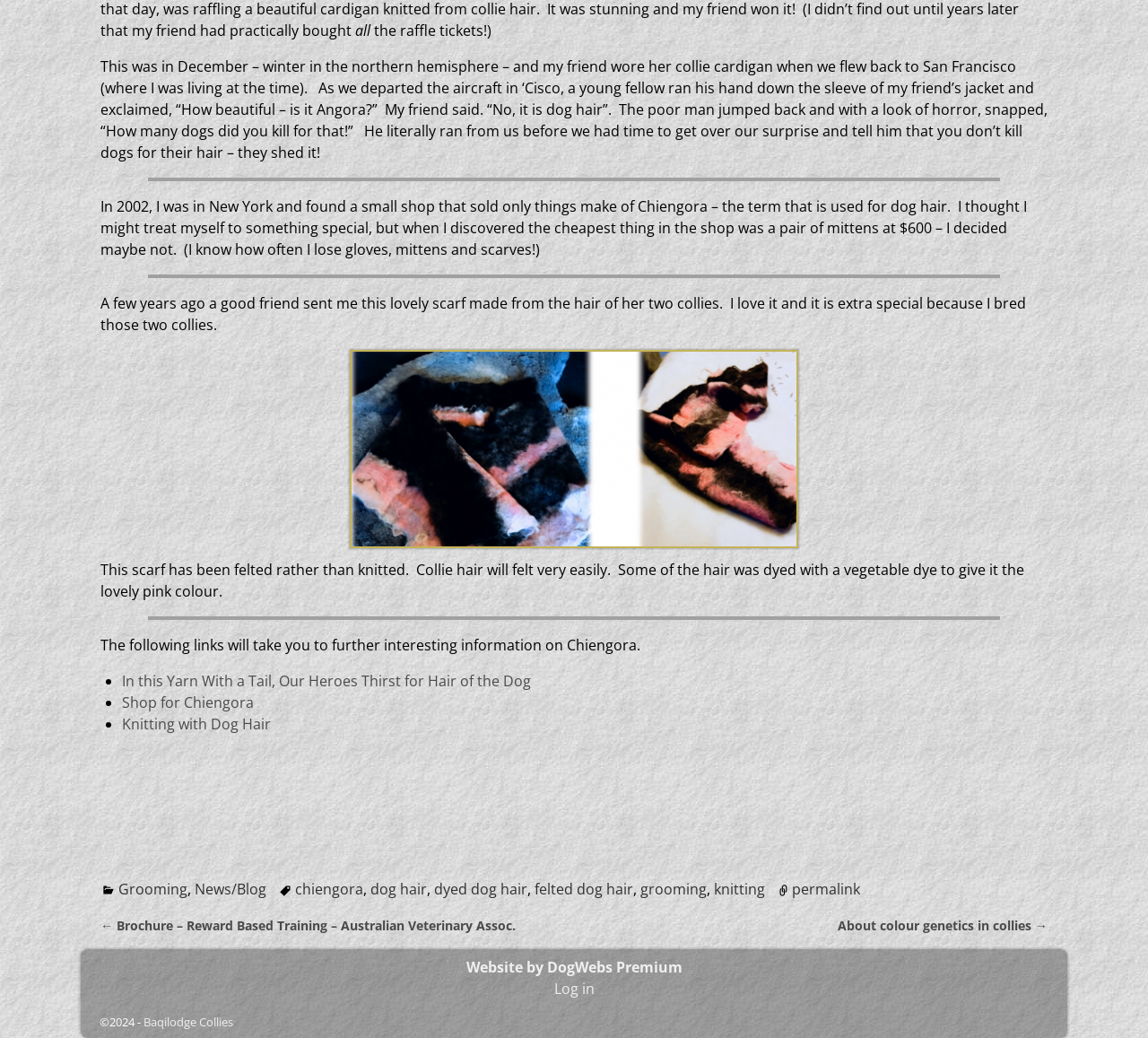Given the element description: "knitting", predict the bounding box coordinates of this UI element. The coordinates must be four float numbers between 0 and 1, given as [left, top, right, bottom].

[0.622, 0.847, 0.666, 0.866]